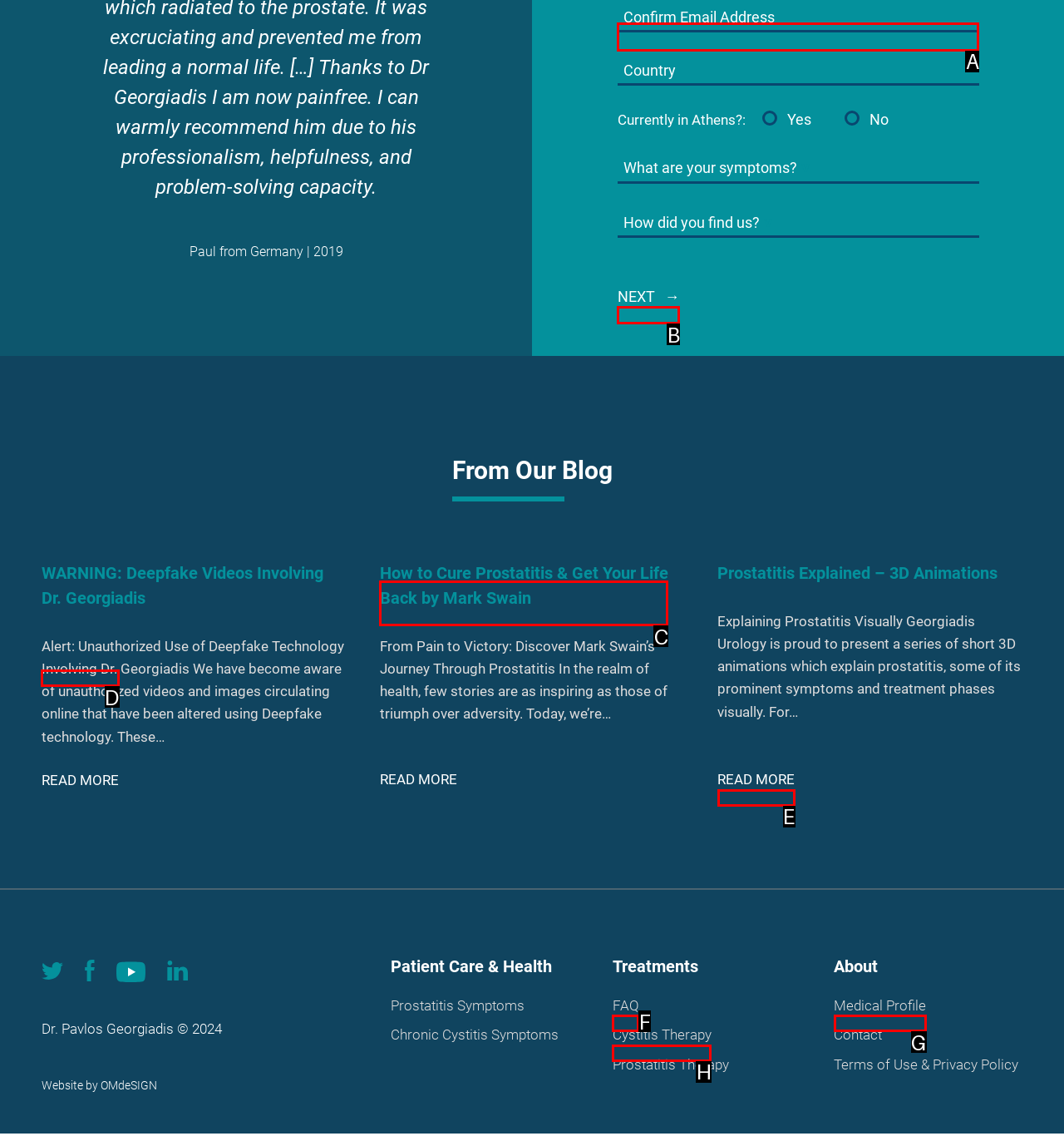Identify the correct UI element to click for this instruction: Read more about 'WARNING: Deepfake Videos Involving Dr. Georgiadis'
Respond with the appropriate option's letter from the provided choices directly.

D